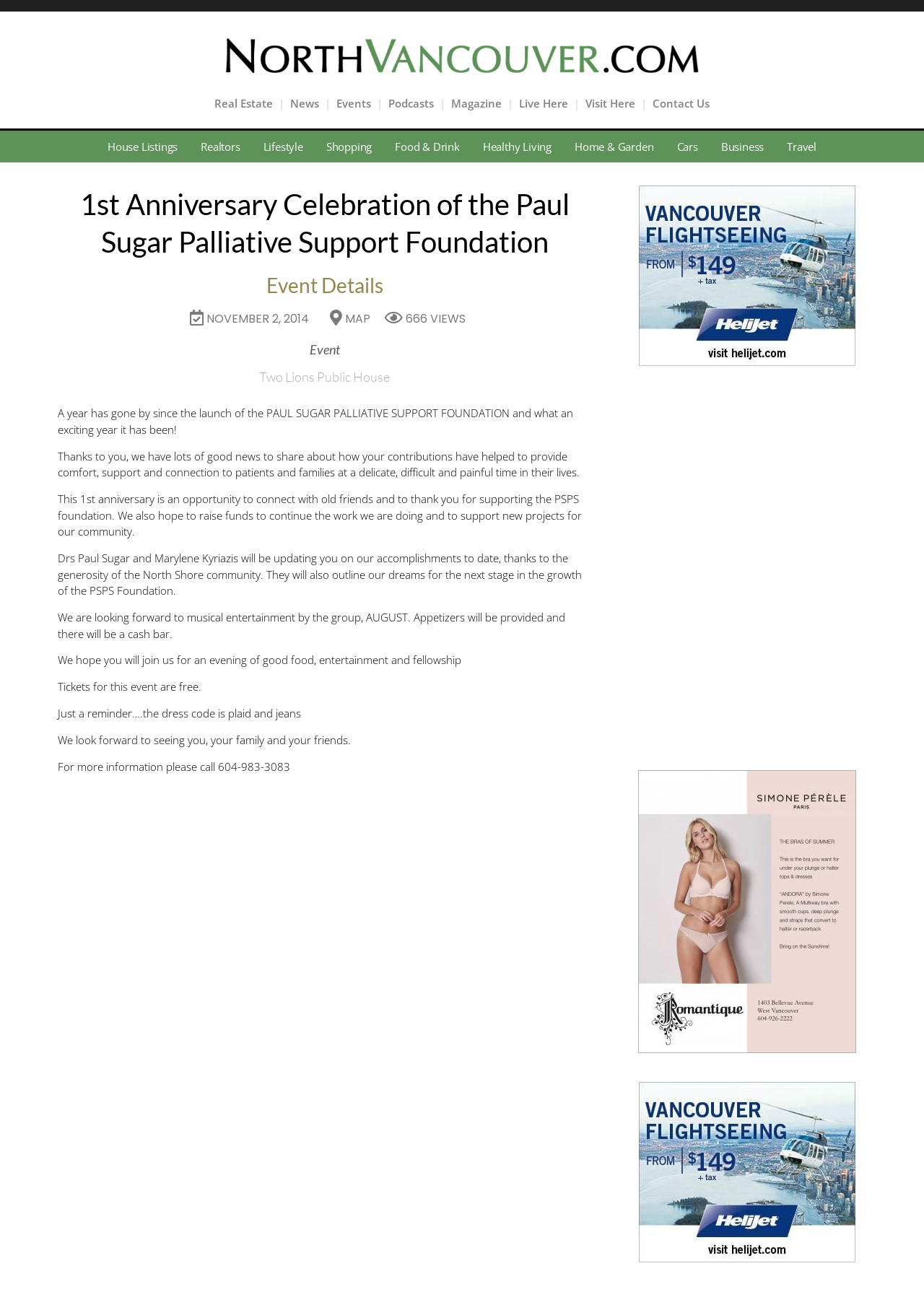Find the bounding box coordinates of the element to click in order to complete this instruction: "Contact Us". The bounding box coordinates must be four float numbers between 0 and 1, denoted as [left, top, right, bottom].

[0.706, 0.074, 0.768, 0.085]